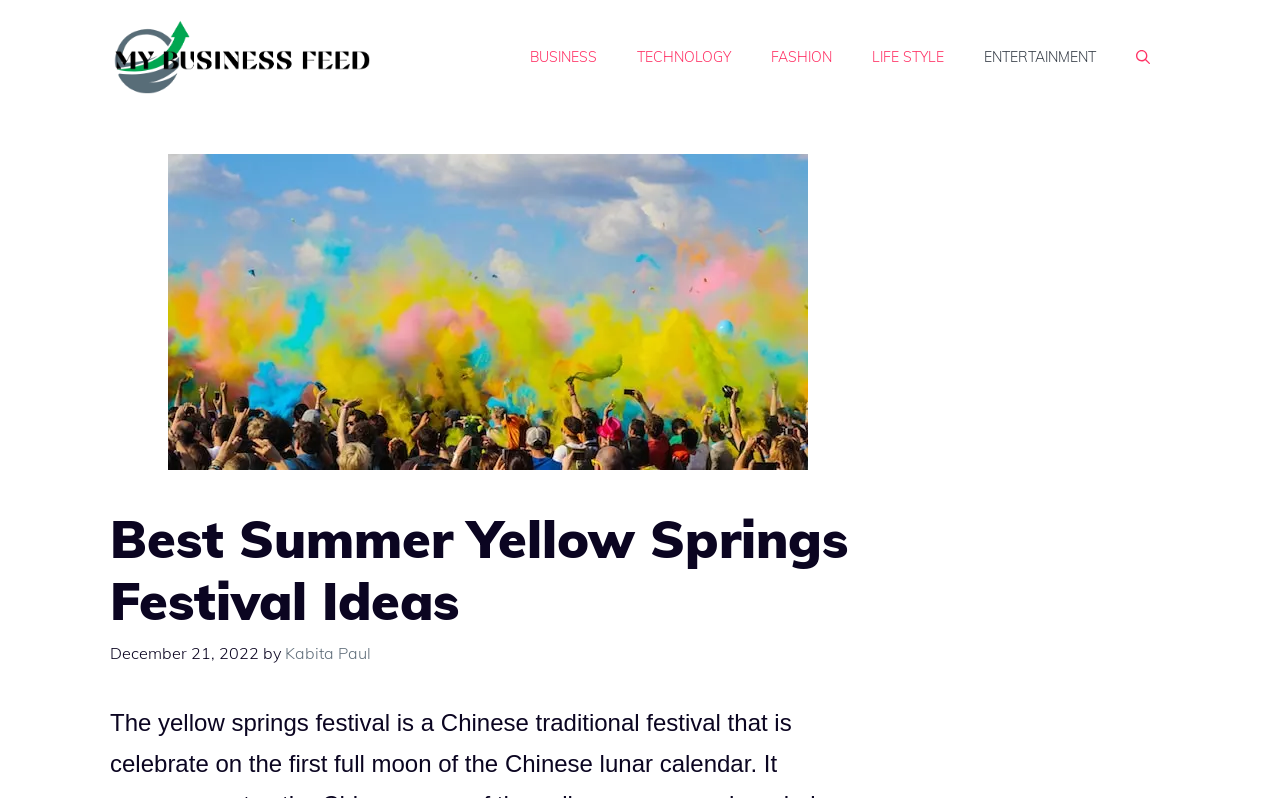Please specify the bounding box coordinates for the clickable region that will help you carry out the instruction: "read the article by Kabita Paul".

[0.223, 0.806, 0.29, 0.831]